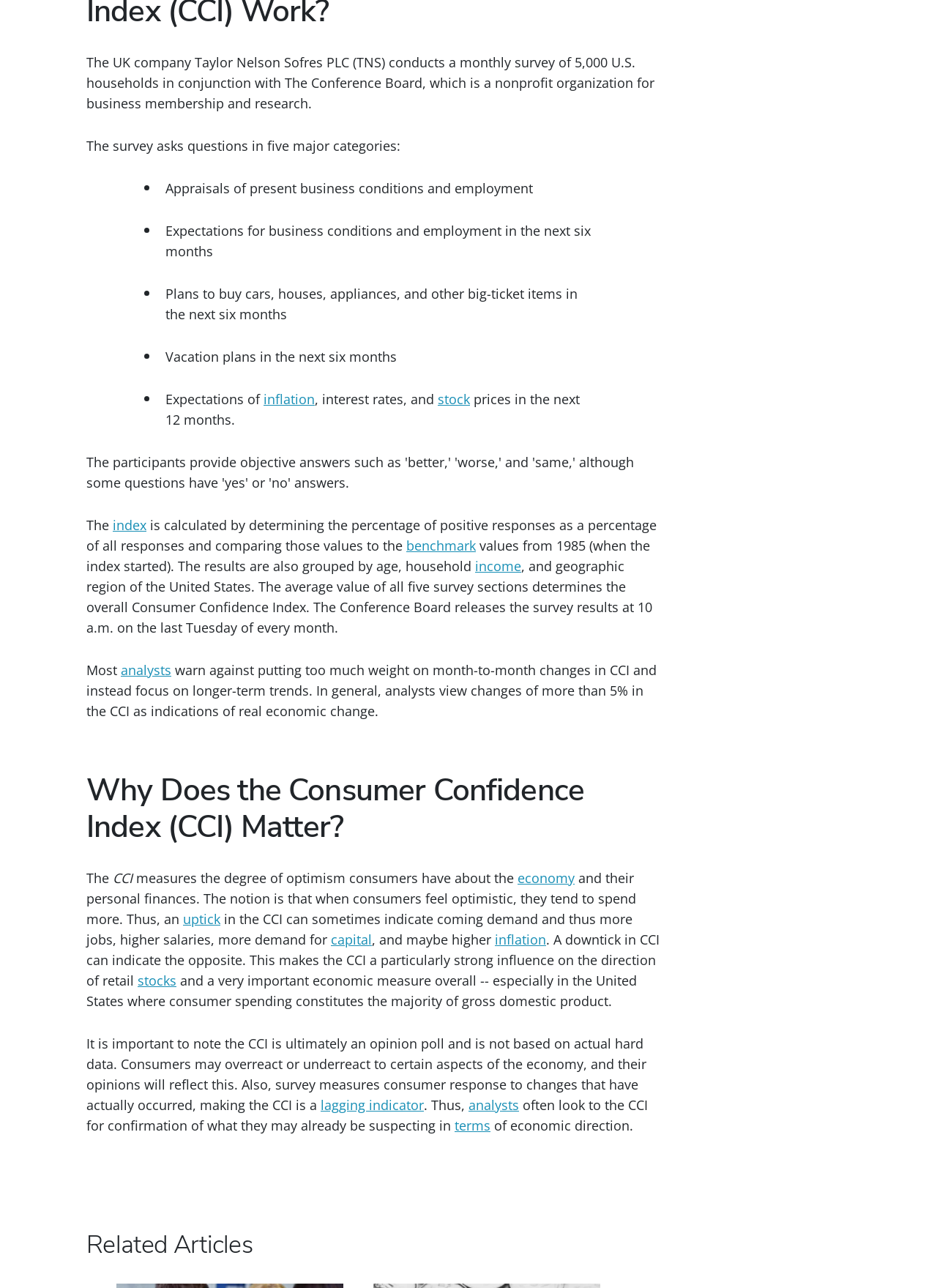Please specify the bounding box coordinates of the region to click in order to perform the following instruction: "Click the link 'inflation'".

[0.281, 0.303, 0.336, 0.317]